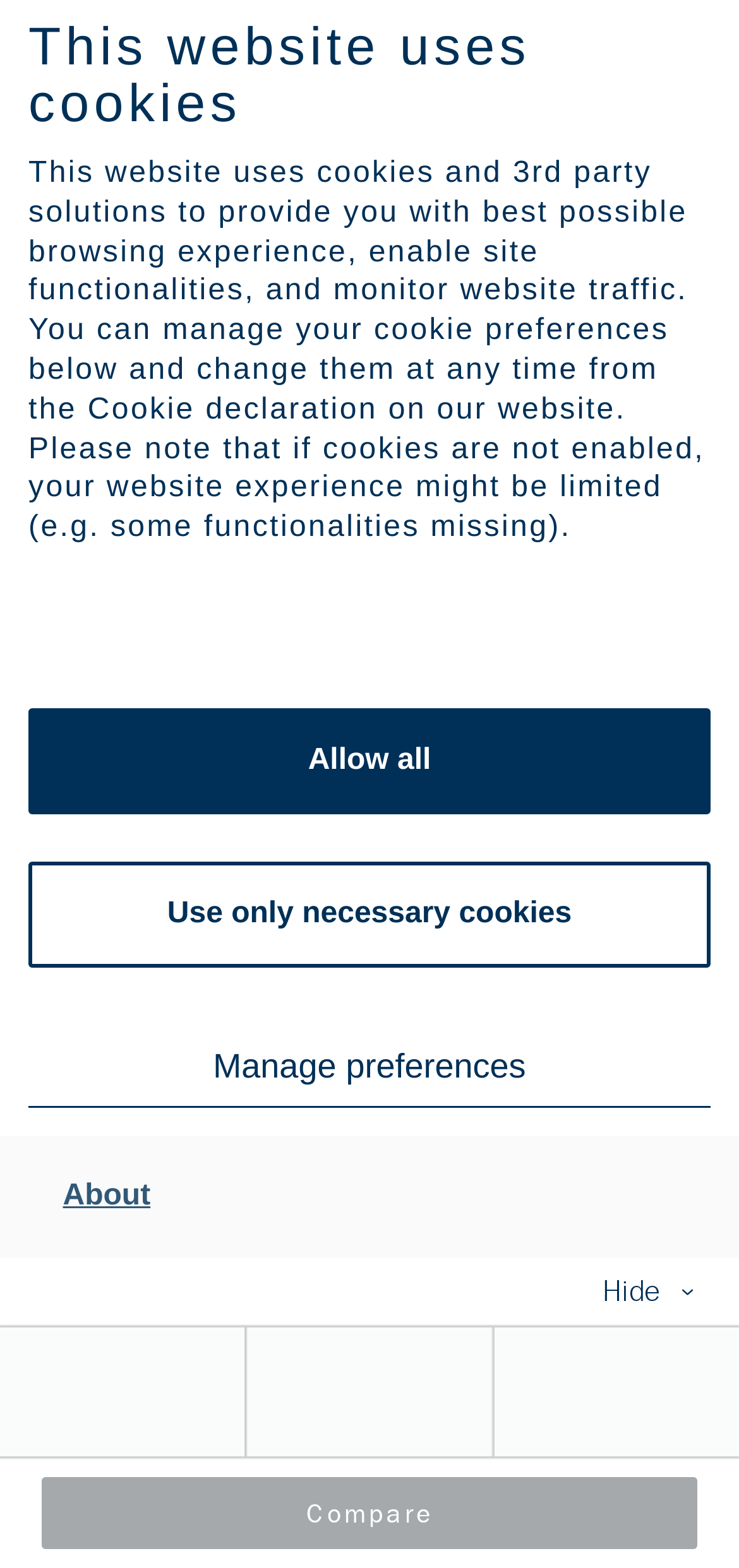Determine the bounding box coordinates for the UI element matching this description: "parent_node: Link copied".

[0.359, 0.893, 0.436, 0.918]